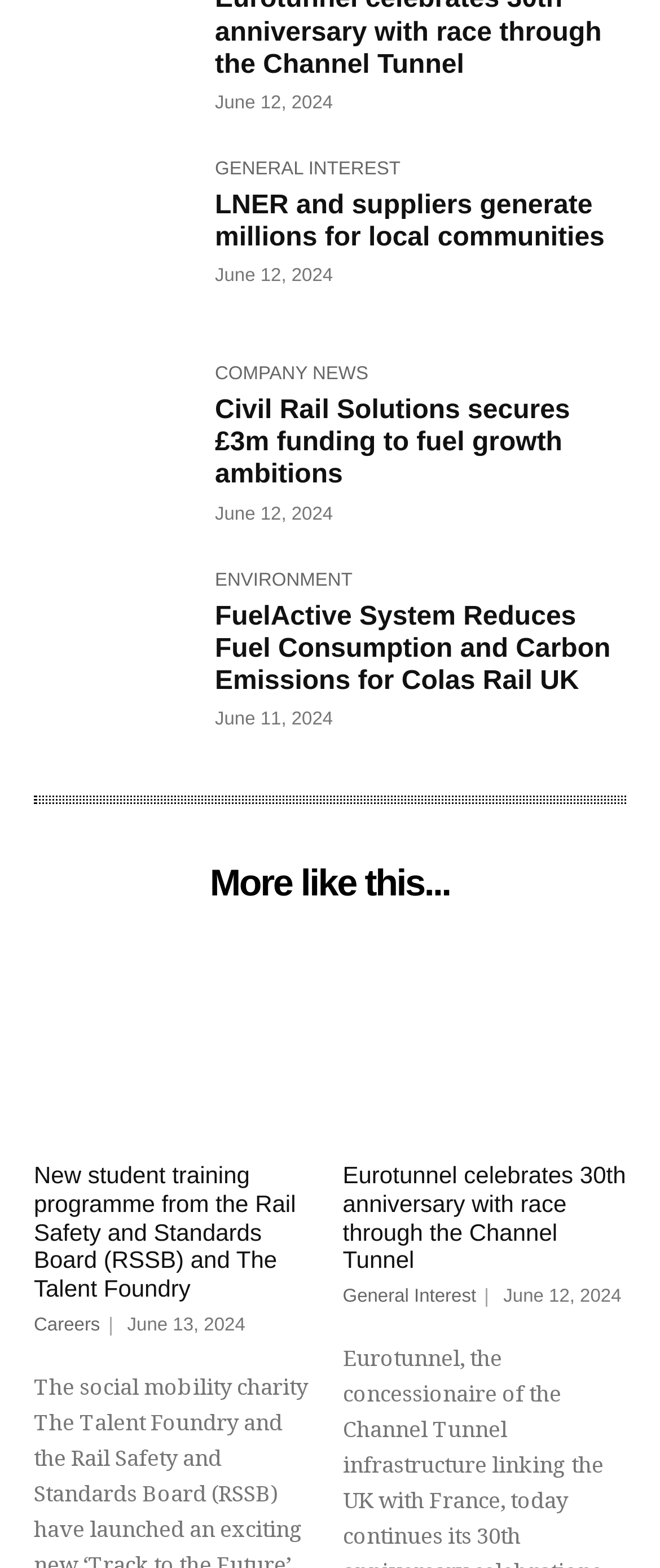Please determine the bounding box coordinates of the clickable area required to carry out the following instruction: "Learn about FuelActive System reducing fuel consumption and carbon emissions". The coordinates must be four float numbers between 0 and 1, represented as [left, top, right, bottom].

[0.051, 0.364, 0.285, 0.463]